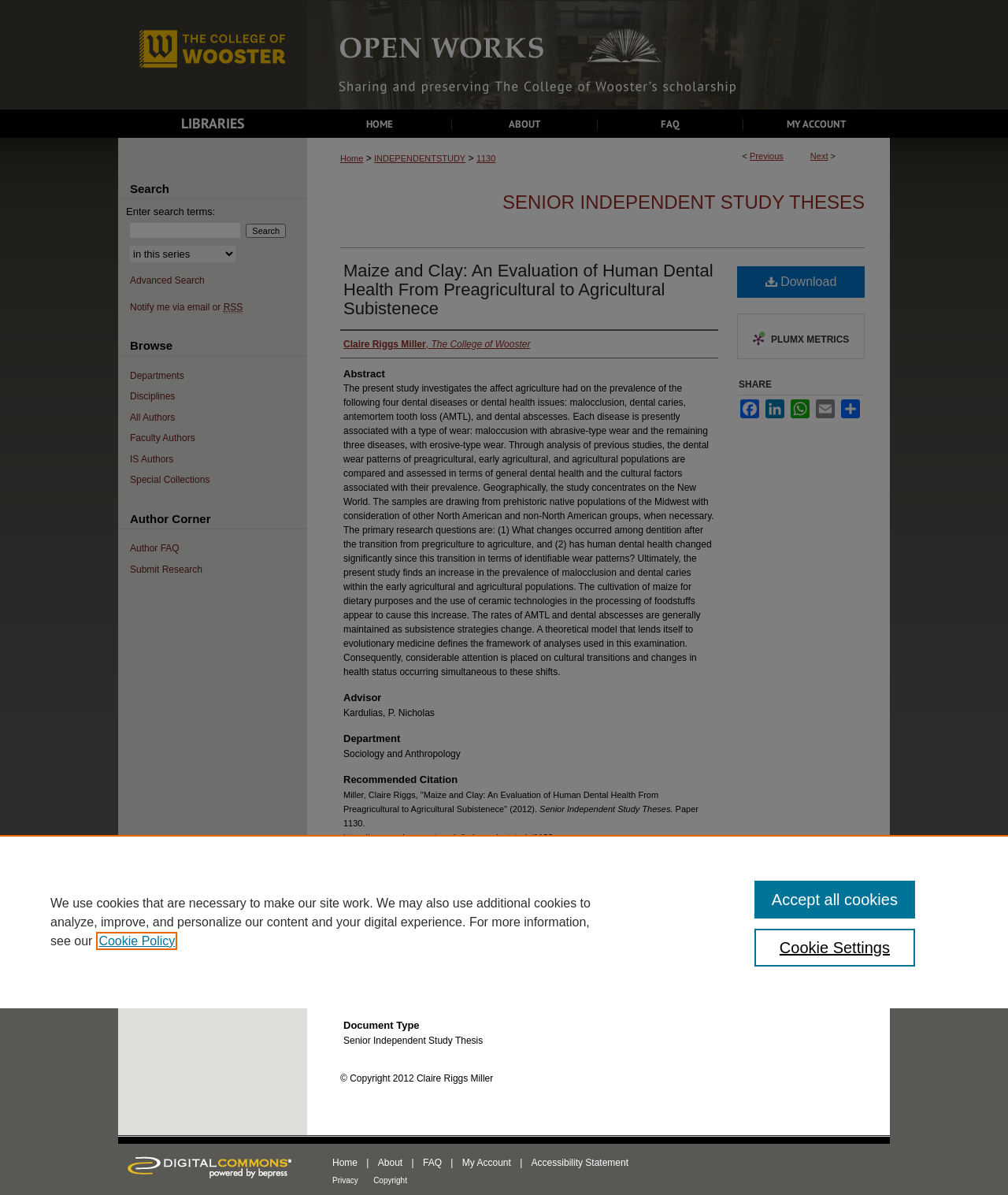Provide the bounding box coordinates of the section that needs to be clicked to accomplish the following instruction: "View the previous page."

[0.744, 0.127, 0.777, 0.134]